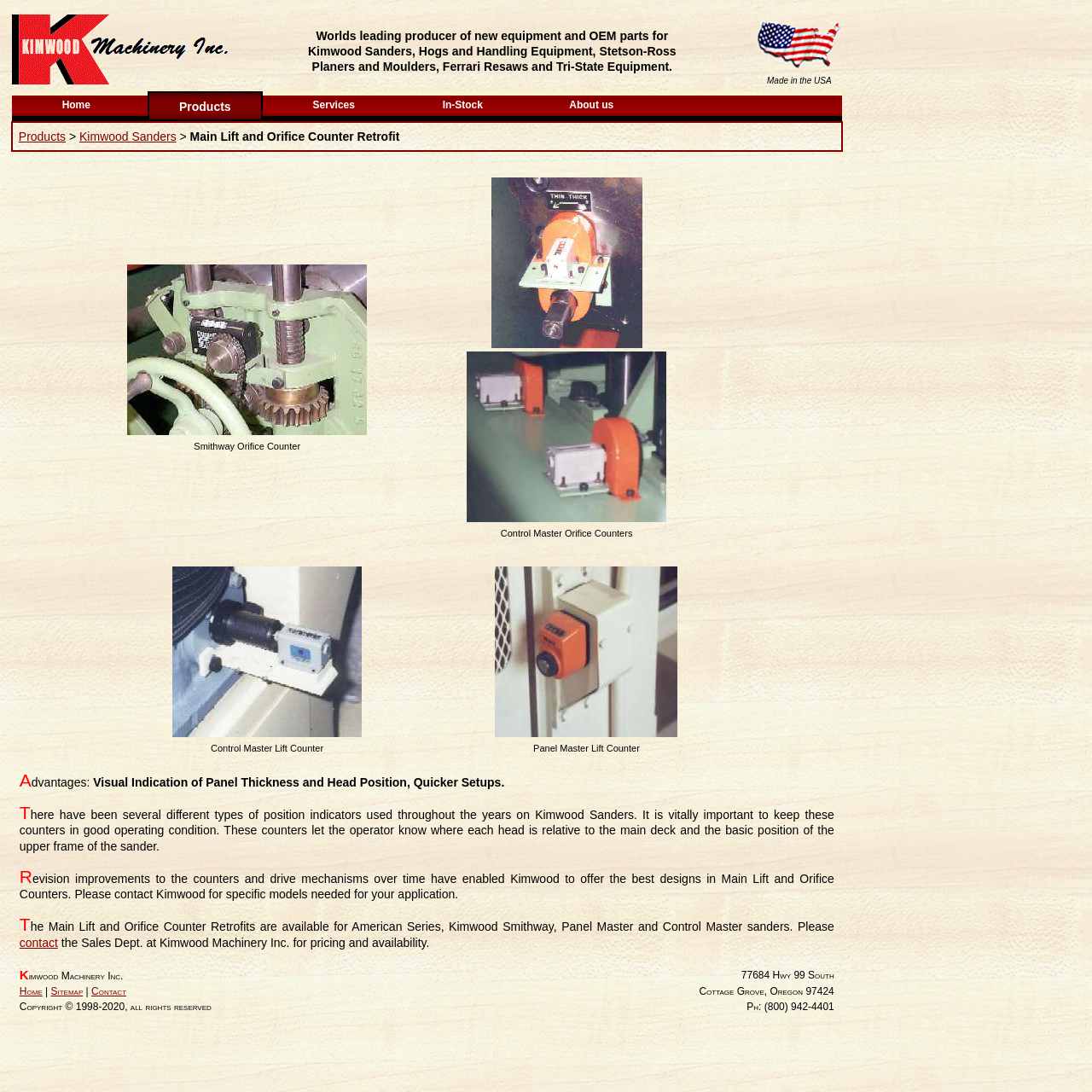Please locate the bounding box coordinates of the element that should be clicked to complete the given instruction: "visit the Sitemap".

[0.046, 0.902, 0.076, 0.913]